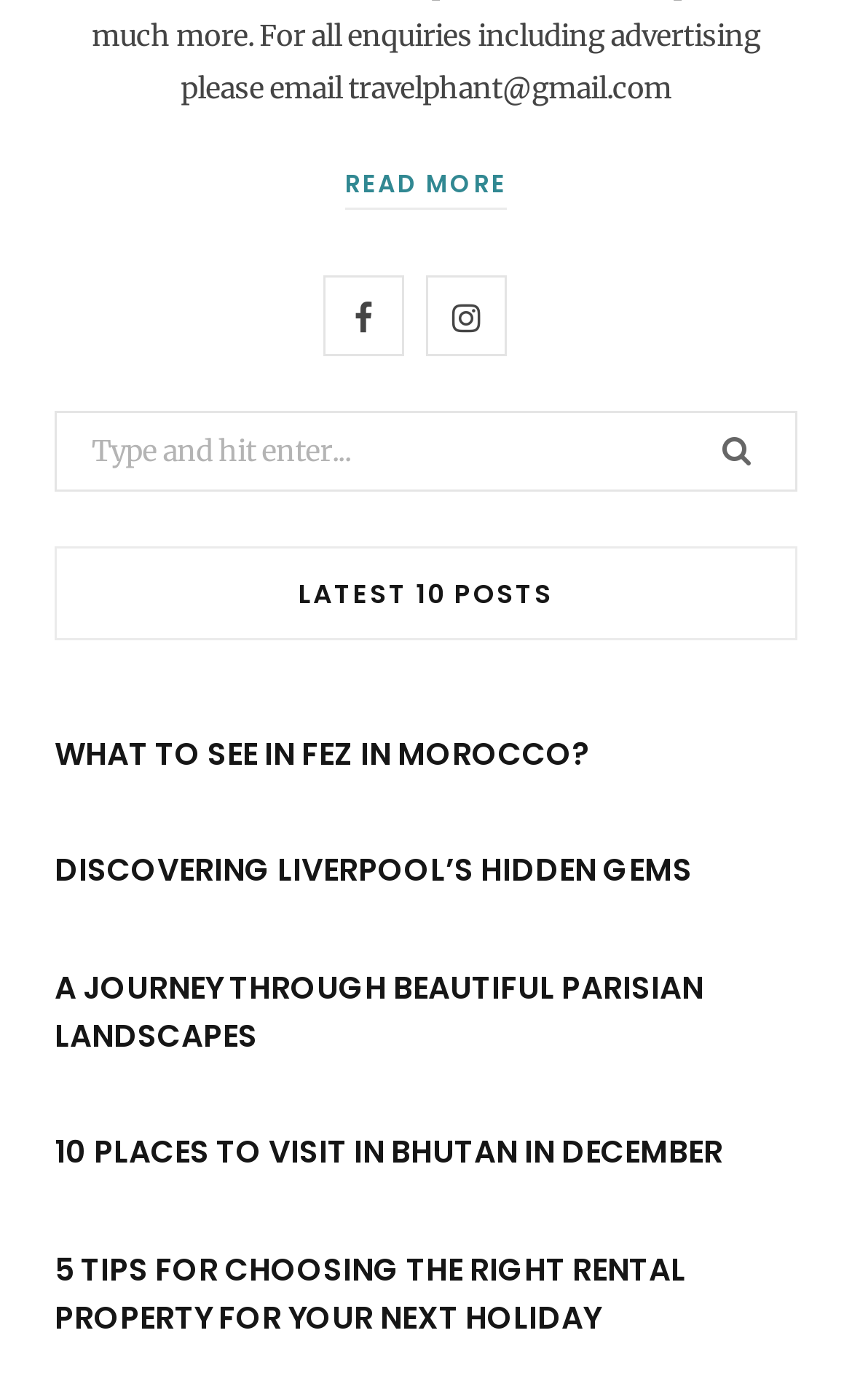Locate the bounding box of the UI element defined by this description: "Facebook". The coordinates should be given as four float numbers between 0 and 1, formatted as [left, top, right, bottom].

[0.379, 0.196, 0.474, 0.254]